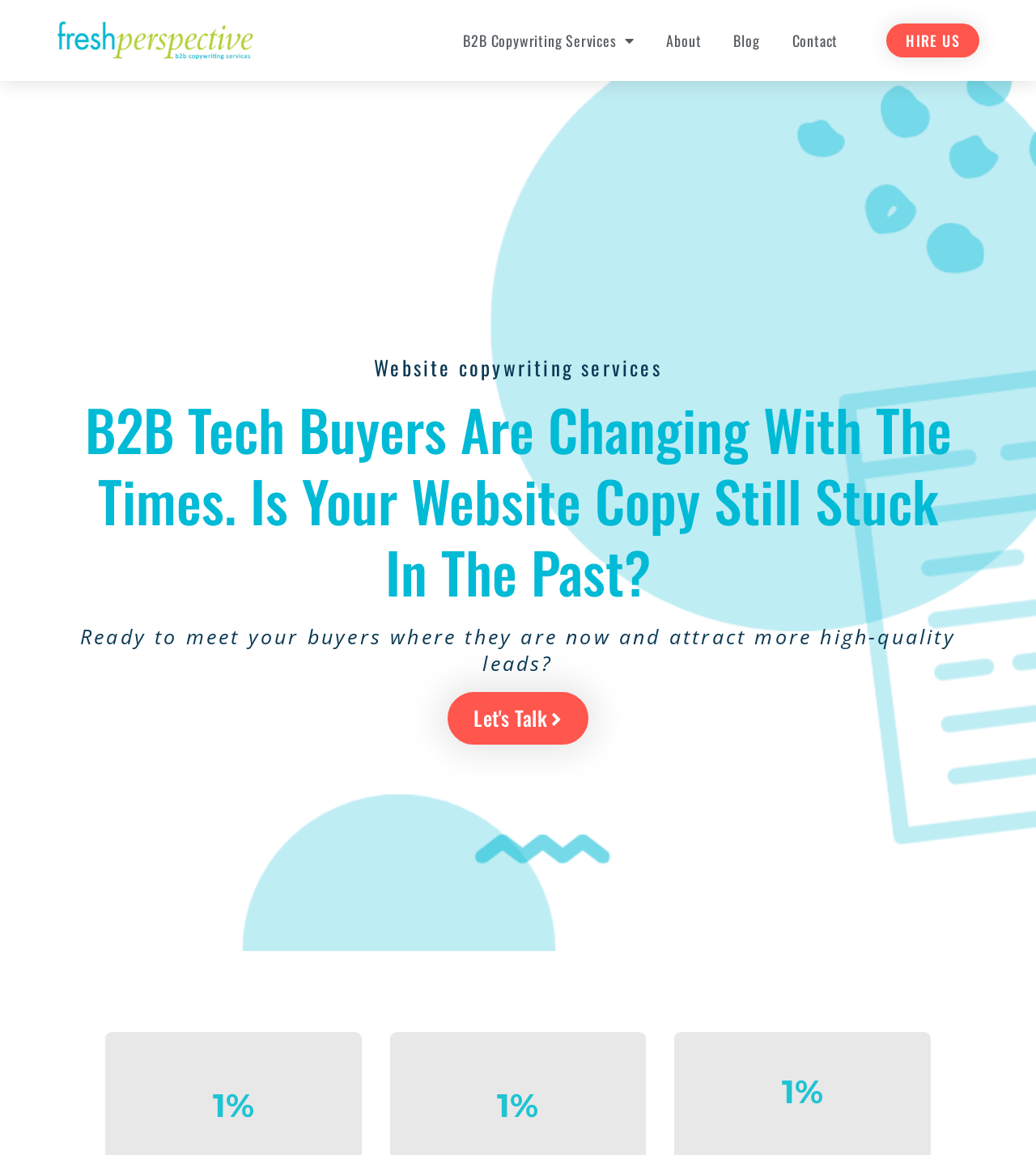Determine the bounding box coordinates for the UI element matching this description: "Let's Talk".

[0.432, 0.599, 0.568, 0.645]